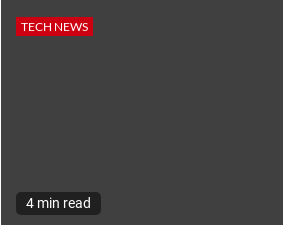Based on the image, give a detailed response to the question: What is the color of the background?

The caption notes that the dark background enhances the visibility of the elements, implying that the background is dark in color.